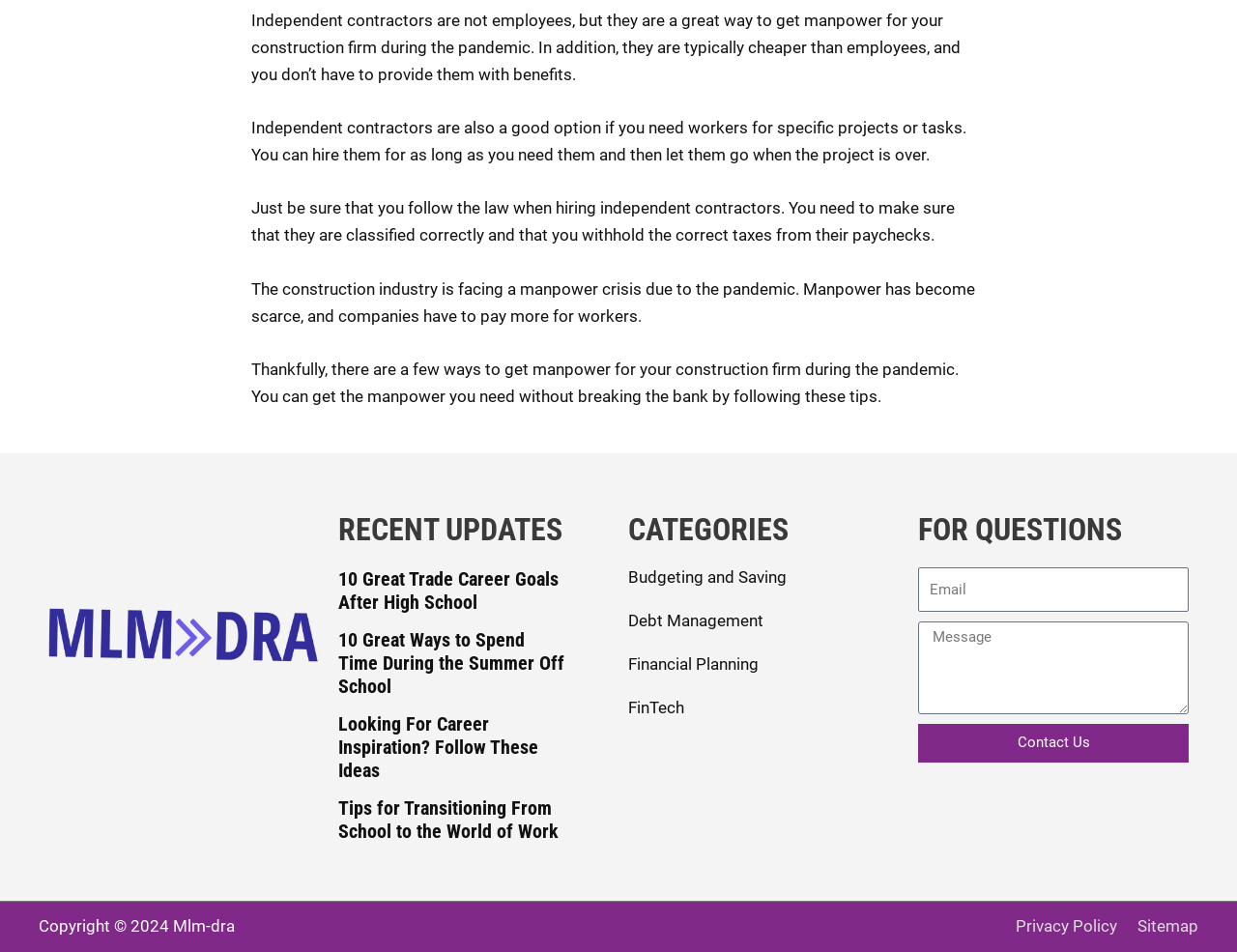Determine the bounding box coordinates for the area that should be clicked to carry out the following instruction: "Enter email address in the 'Email' textbox".

[0.742, 0.596, 0.961, 0.643]